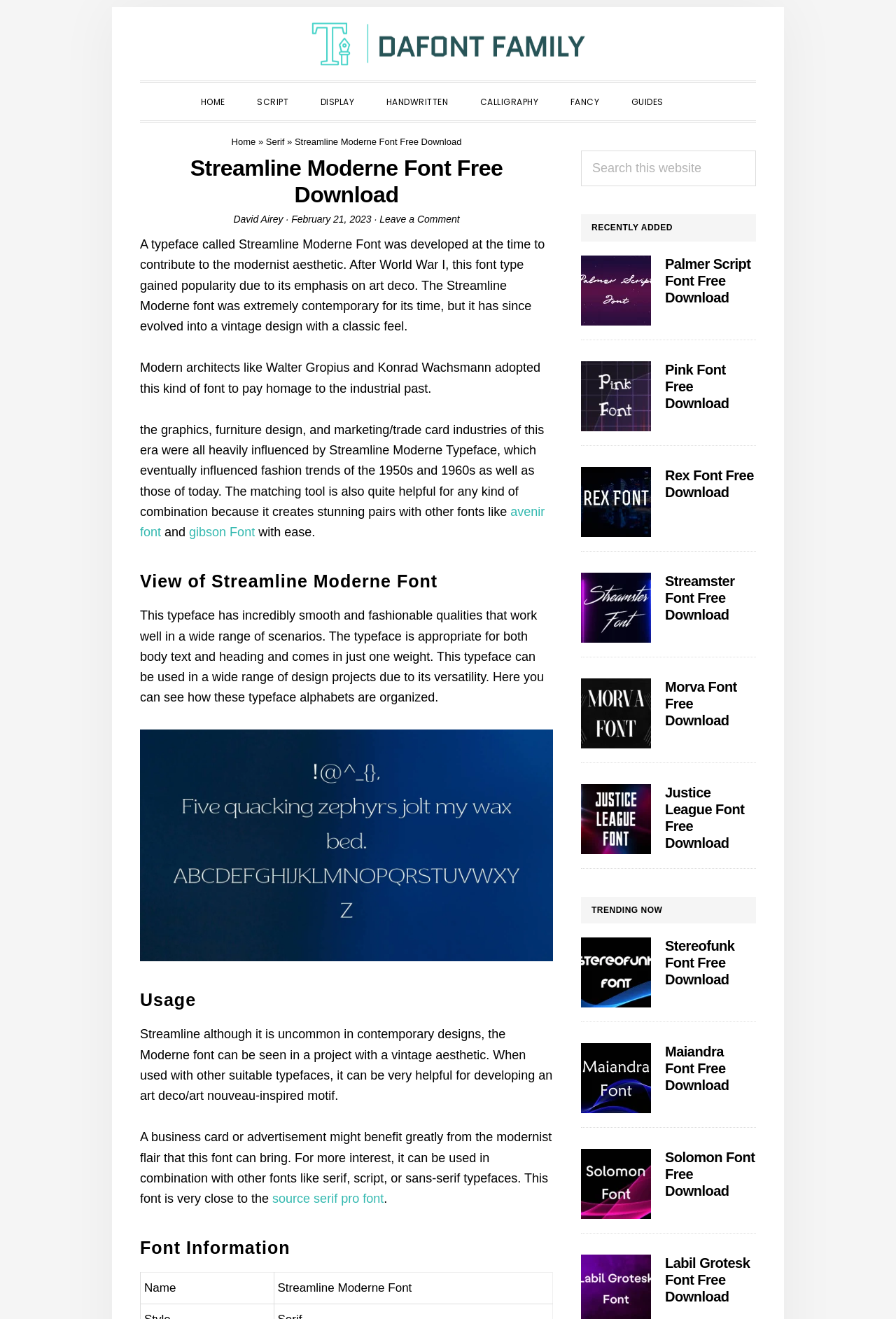What is the category of the font described on this webpage?
Please analyze the image and answer the question with as much detail as possible.

I found the answer by looking at the text 'After World War I, this font type gained popularity due to its emphasis on art deco.' which suggests that the font is related to the Art Deco style.